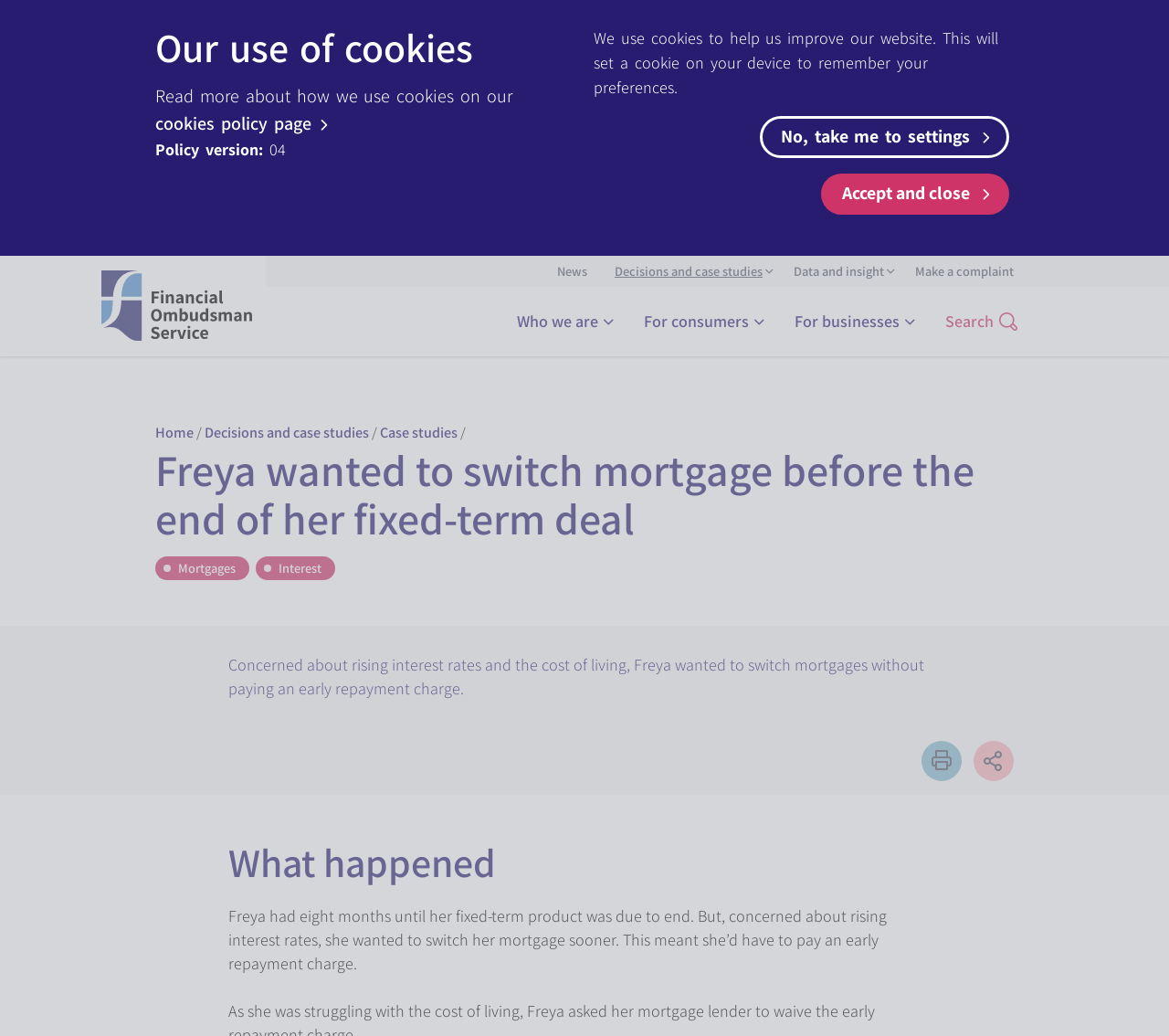Locate the bounding box coordinates of the UI element described by: "Decisions and case studies". Provide the coordinates as four float numbers between 0 and 1, formatted as [left, top, right, bottom].

[0.518, 0.247, 0.663, 0.277]